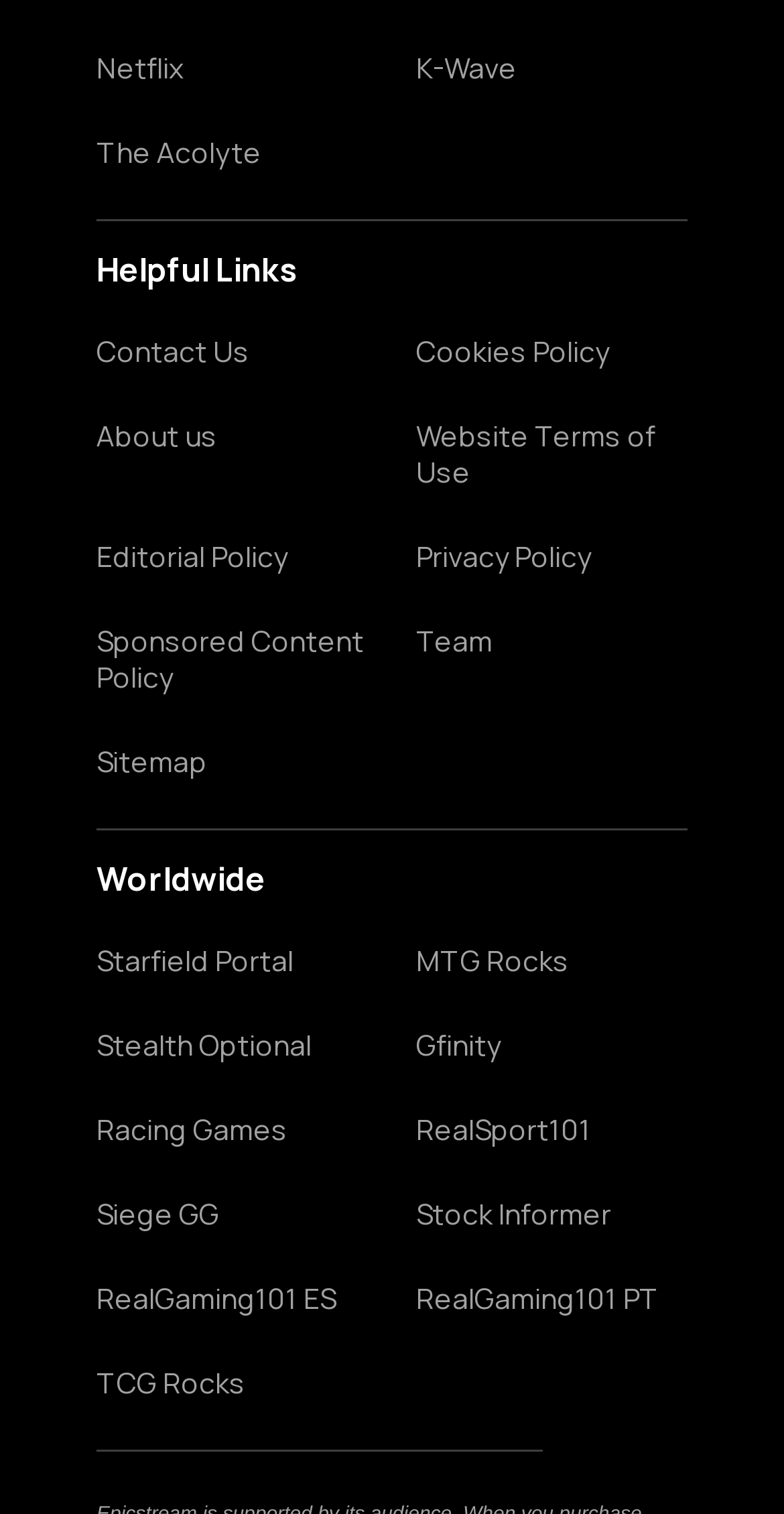How many links are there on the webpage? Based on the image, give a response in one word or a short phrase.

26